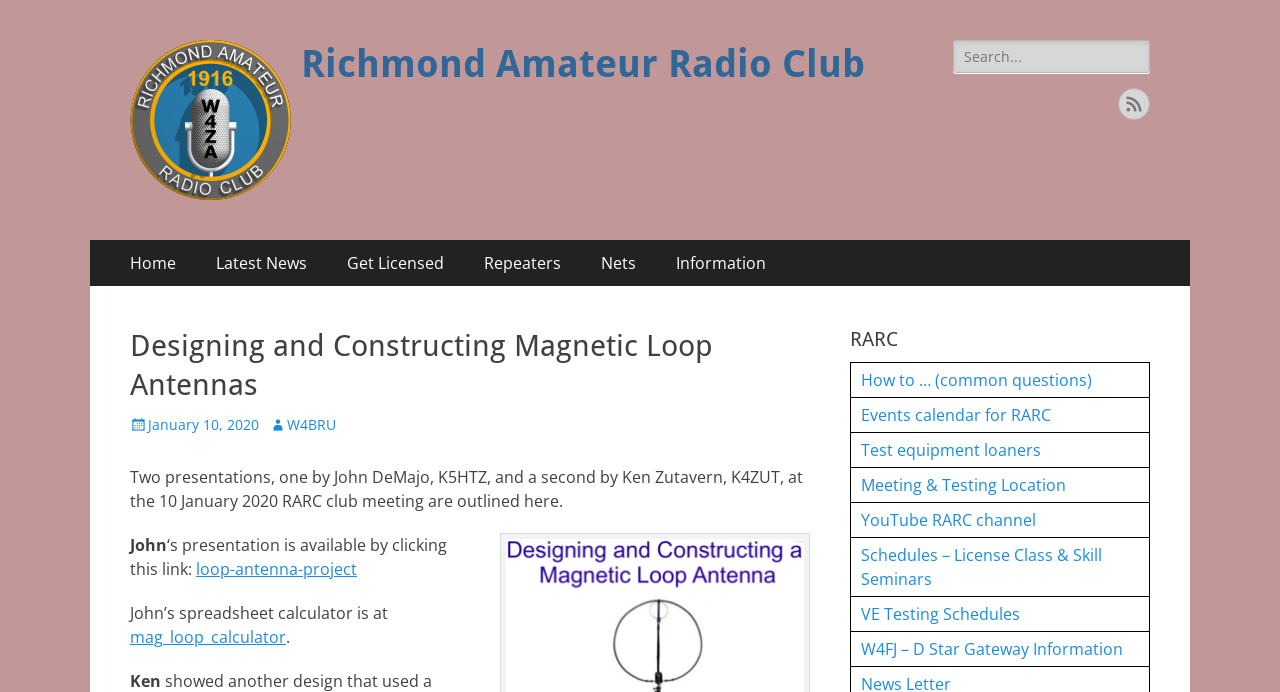Given the element description: "Repeaters", predict the bounding box coordinates of this UI element. The coordinates must be four float numbers between 0 and 1, given as [left, top, right, bottom].

[0.362, 0.347, 0.454, 0.413]